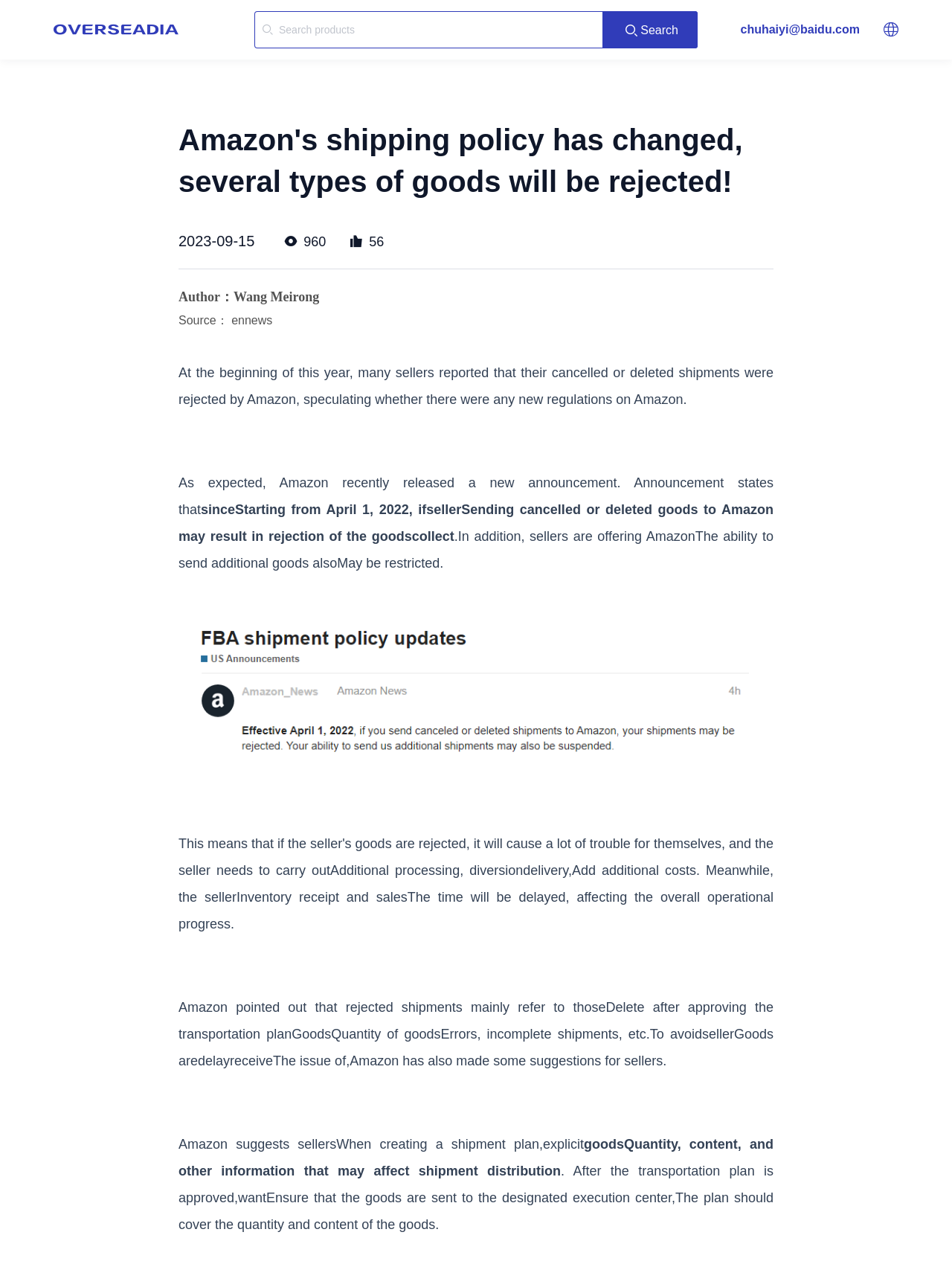What type of shipments may be rejected by Amazon?
Carefully analyze the image and provide a detailed answer to the question.

The webpage specifies that Amazon may reject shipments that are deleted or cancelled after approving the transportation plan, as well as goods with quantity errors, incomplete shipments, etc. These types of shipments may be rejected by Amazon.